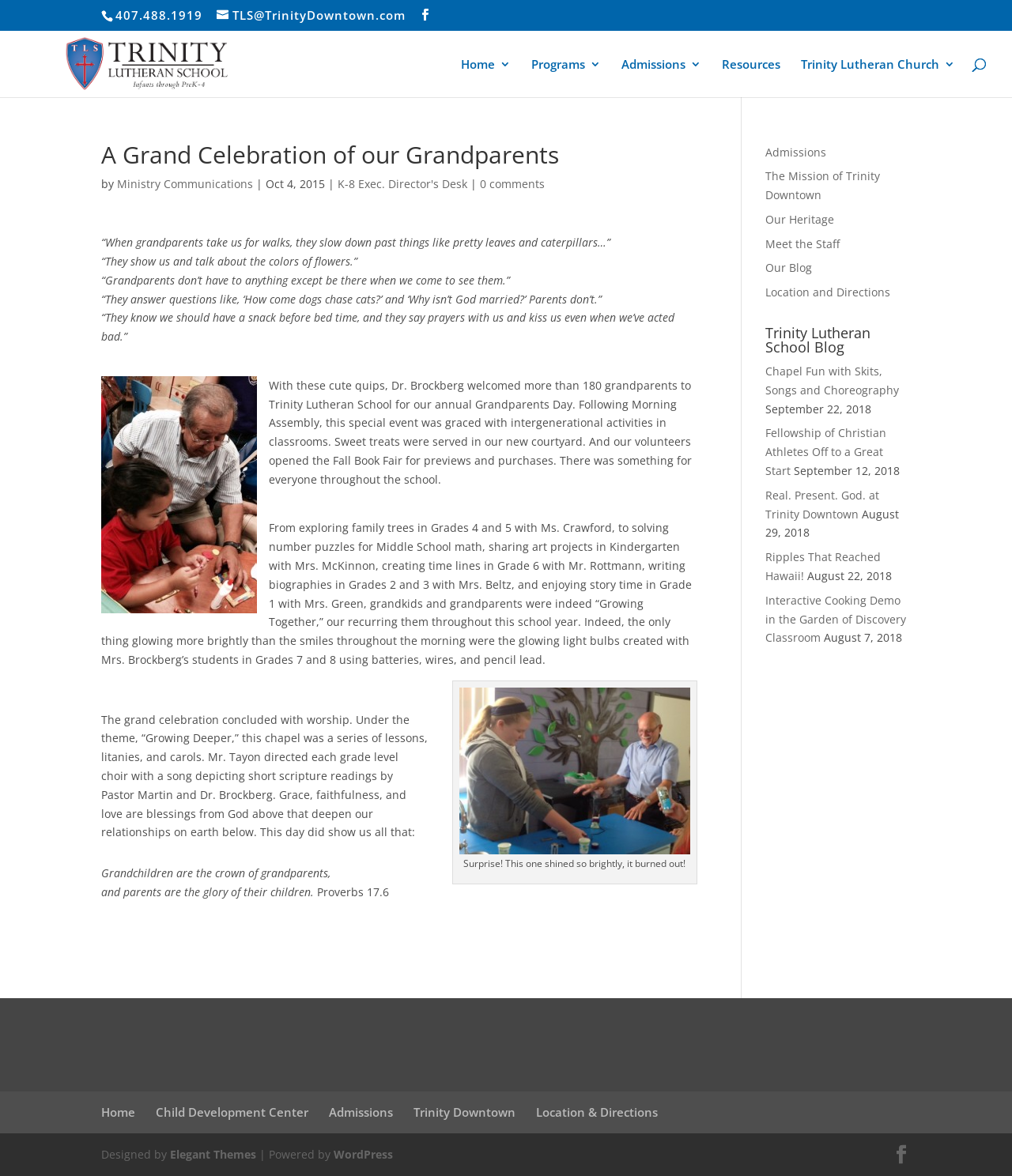Could you highlight the region that needs to be clicked to execute the instruction: "Read the blog post about Grandparents Day"?

[0.1, 0.121, 0.689, 0.793]